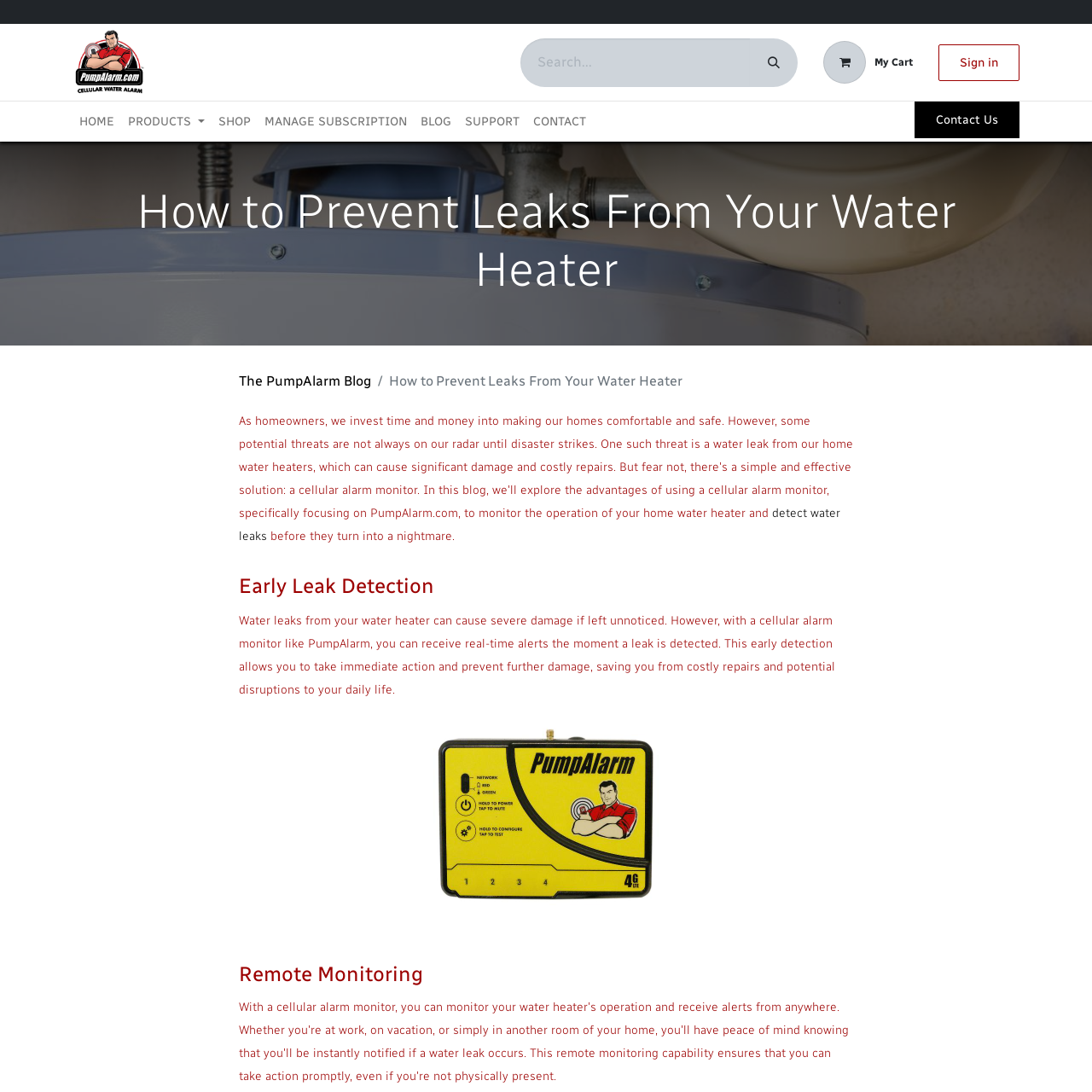Please specify the coordinates of the bounding box for the element that should be clicked to carry out this instruction: "Contact us for support". The coordinates must be four float numbers between 0 and 1, formatted as [left, top, right, bottom].

[0.838, 0.093, 0.934, 0.127]